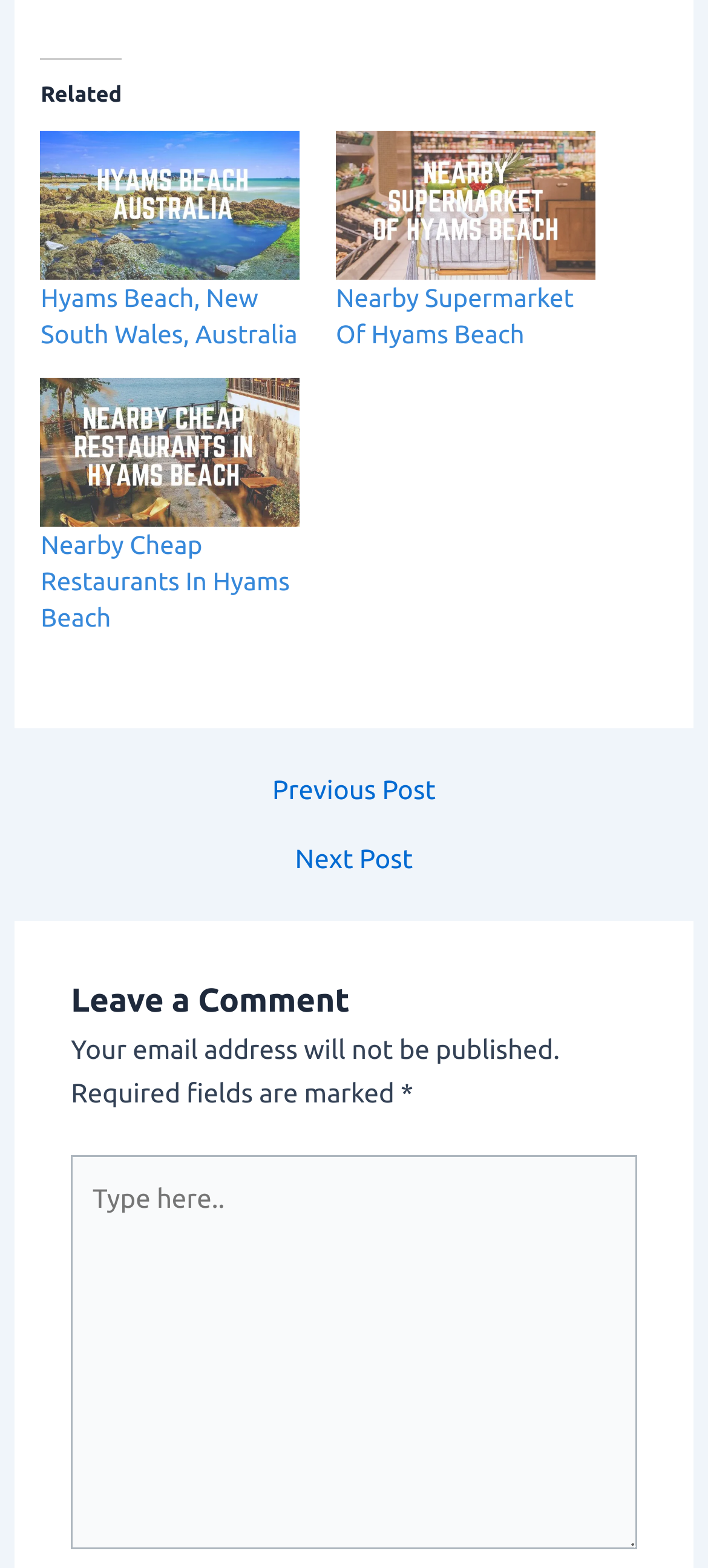What is the text above the 'Previous Post' and 'Next Post' links?
Please look at the screenshot and answer in one word or a short phrase.

Post navigation